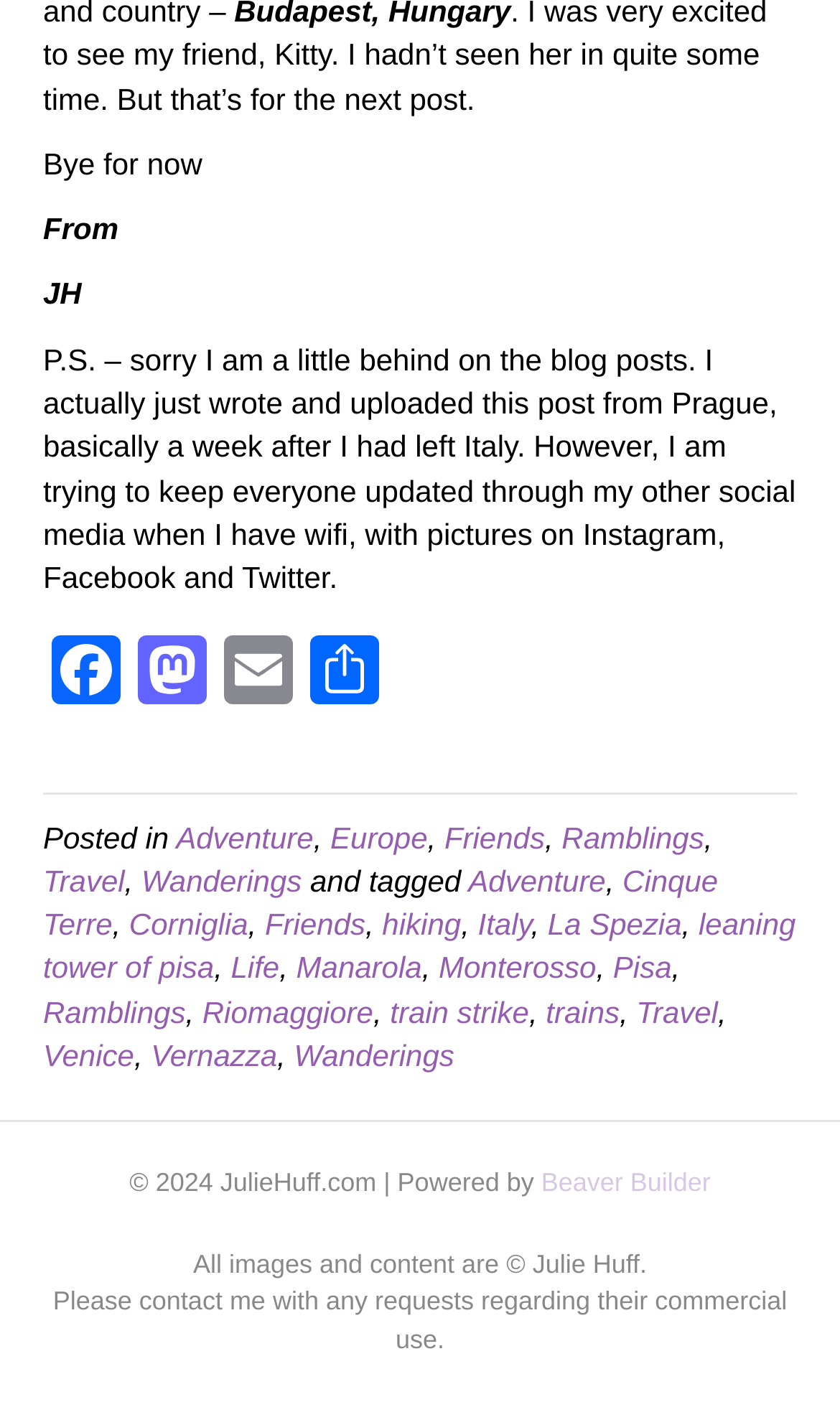Using the provided description: "Life", find the bounding box coordinates of the corresponding UI element. The output should be four float numbers between 0 and 1, in the format [left, top, right, bottom].

[0.275, 0.678, 0.333, 0.703]